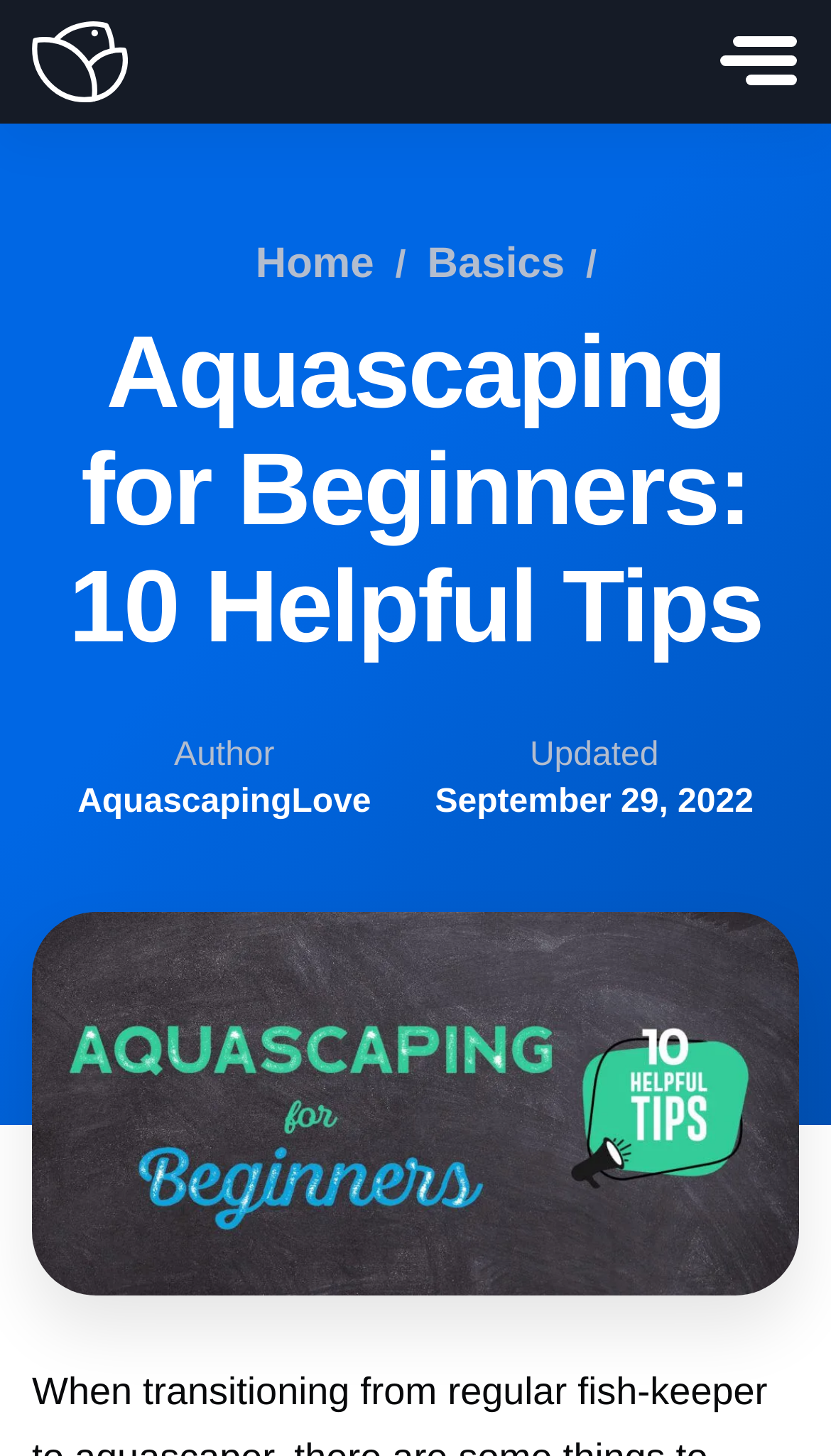What is the name of the website?
Refer to the image and give a detailed answer to the query.

I found the name of the website by looking at the link element with the text 'Aquascaping Love' at the top of the page, which is likely the website's logo or title.